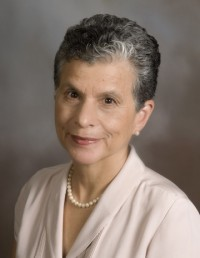What position did Dr. Ryder hold at Virginia Tech from 2008 to 2015?
Respond to the question with a well-detailed and thorough answer.

The caption states that Dr. Ryder served as the Department Head of Computer Science at Virginia Tech from 2008 to 2015, which indicates that she held this position during that time period.